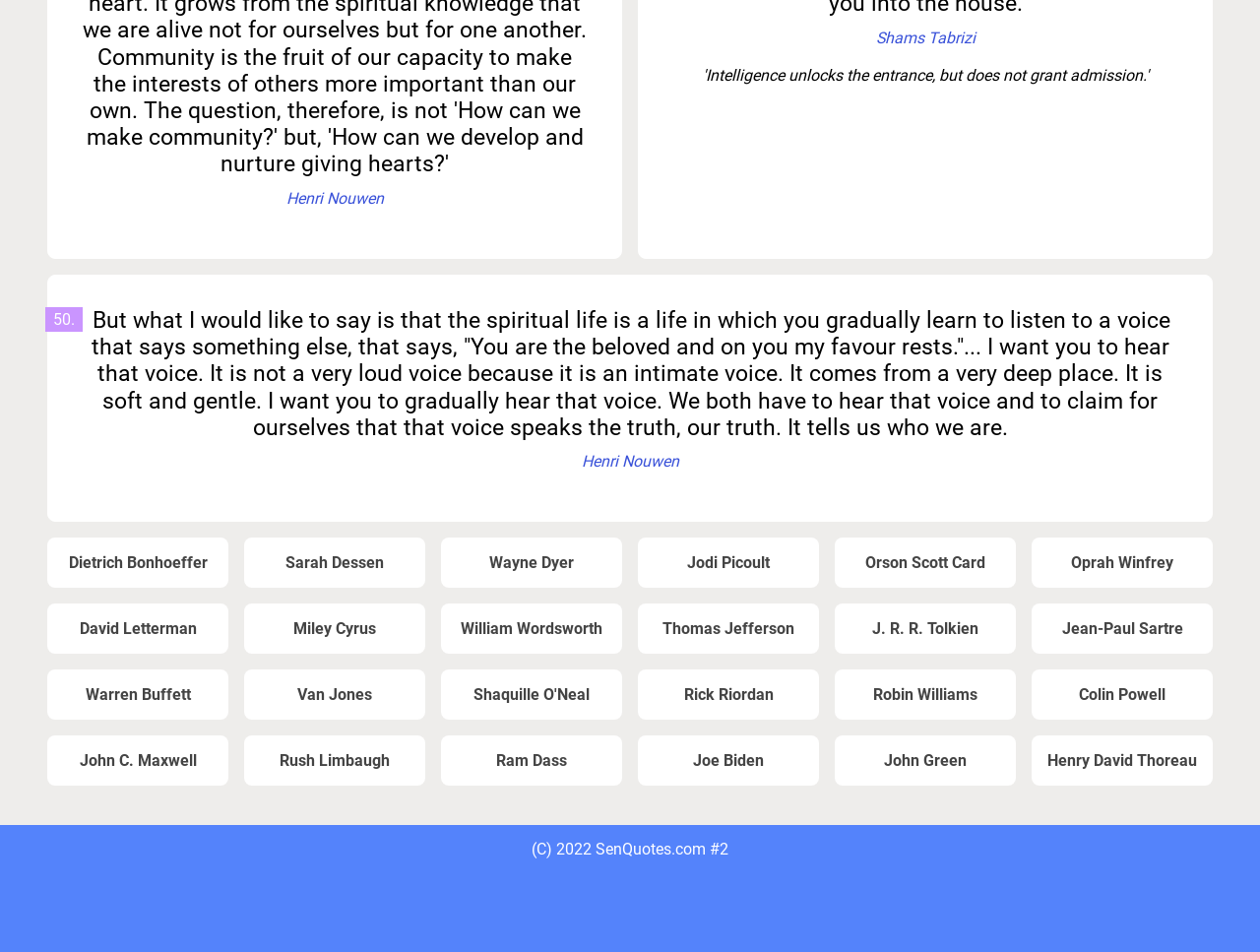Identify the bounding box coordinates for the region of the element that should be clicked to carry out the instruction: "Click on Henri Nouwen". The bounding box coordinates should be four float numbers between 0 and 1, i.e., [left, top, right, bottom].

[0.227, 0.198, 0.304, 0.218]